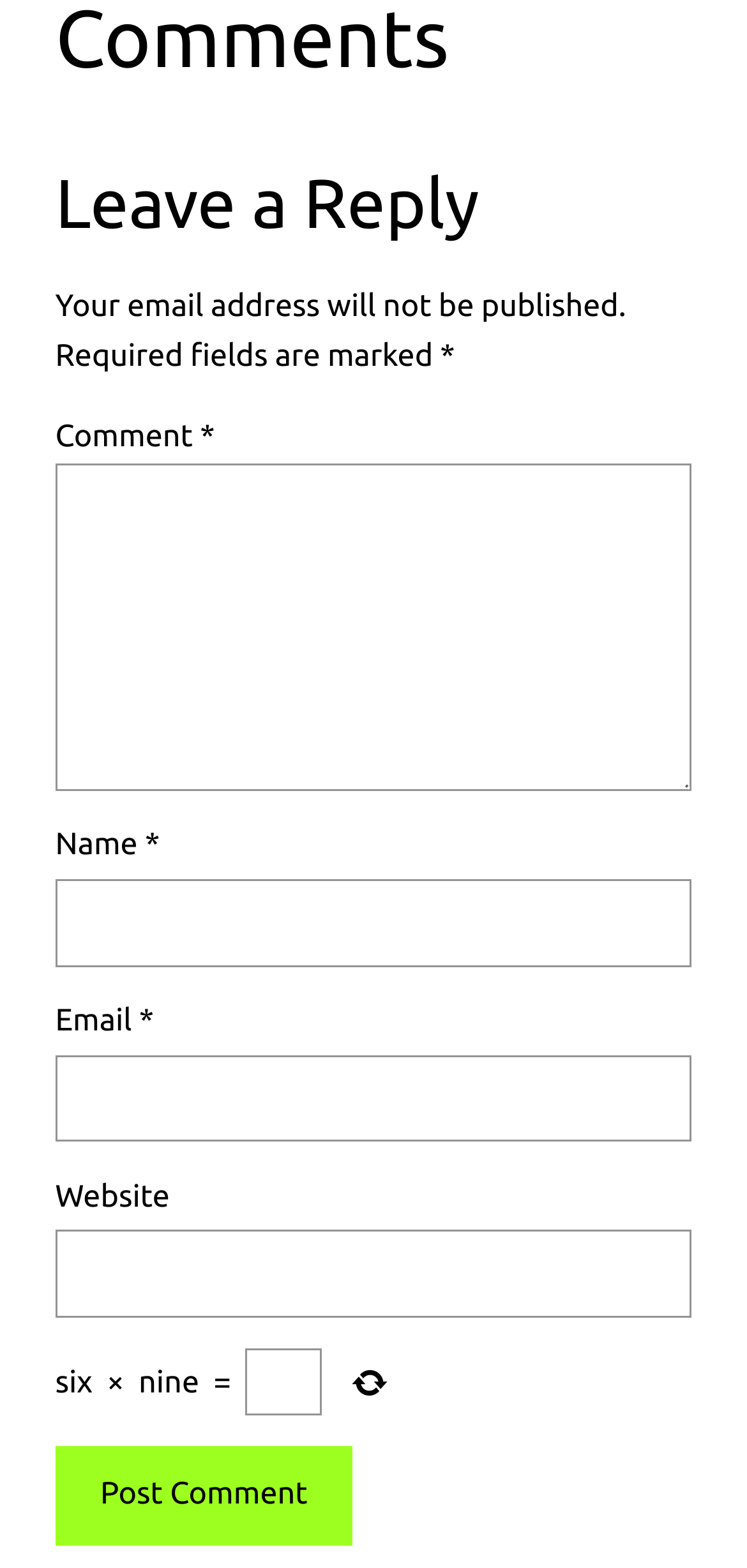Given the element description "parent_node: Comment * name="comment"", identify the bounding box of the corresponding UI element.

[0.074, 0.295, 0.926, 0.505]